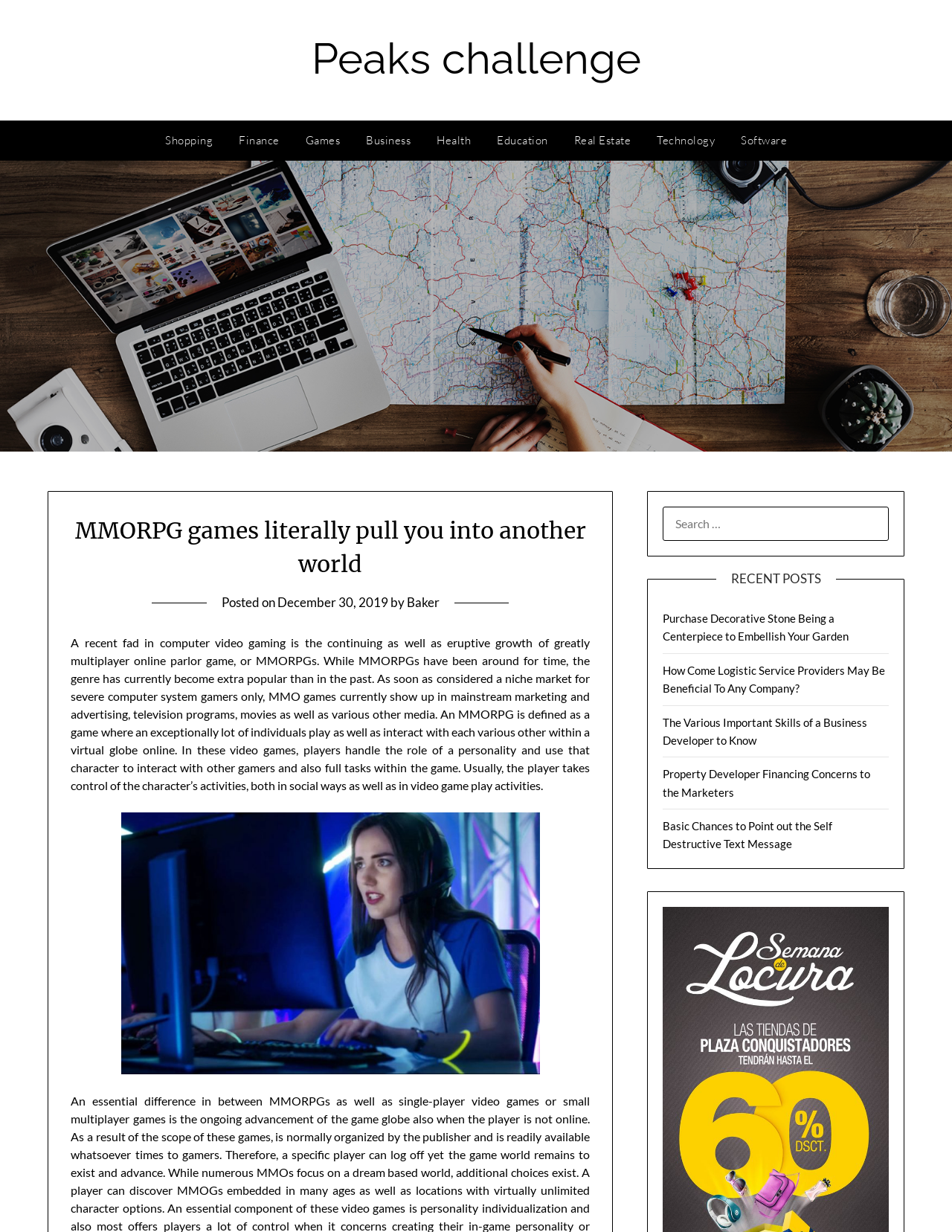Extract the heading text from the webpage.

MMORPG games literally pull you into another world